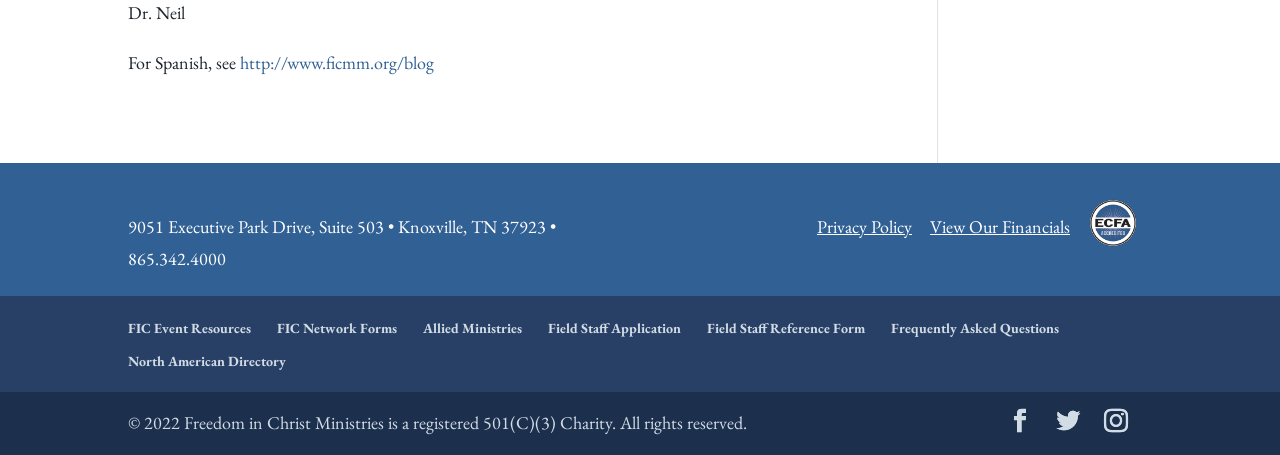What is the address of Freedom in Christ Ministries?
Offer a detailed and full explanation in response to the question.

The address of Freedom in Christ Ministries can be found in the middle of the webpage, in a static text element that also includes the phone number.